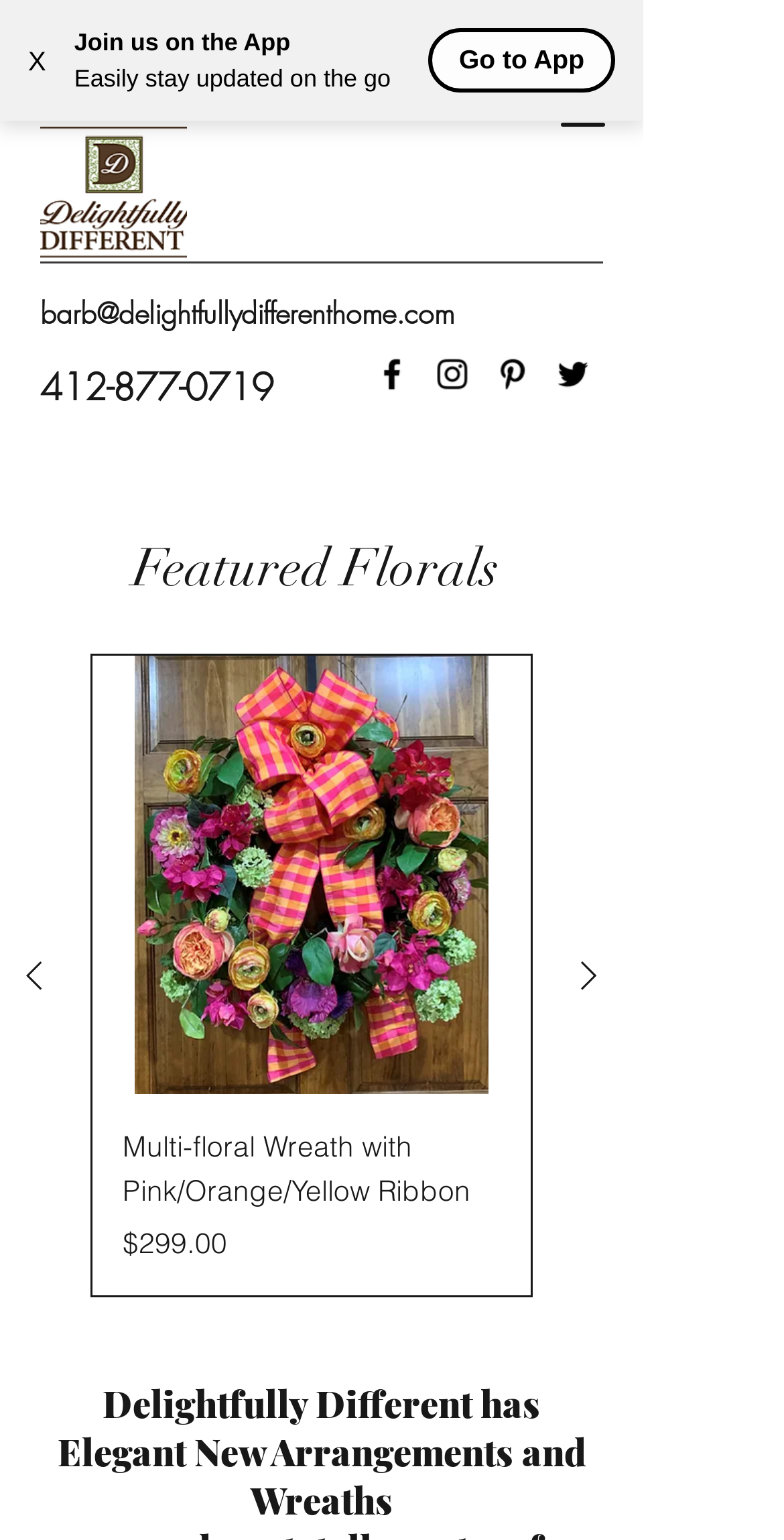Locate the UI element described by parent_node: 0 aria-label="Open navigation menu" and provide its bounding box coordinates. Use the format (top-left x, top-left y, bottom-right x, bottom-right y) with all values as floating point numbers between 0 and 1.

[0.679, 0.037, 0.808, 0.102]